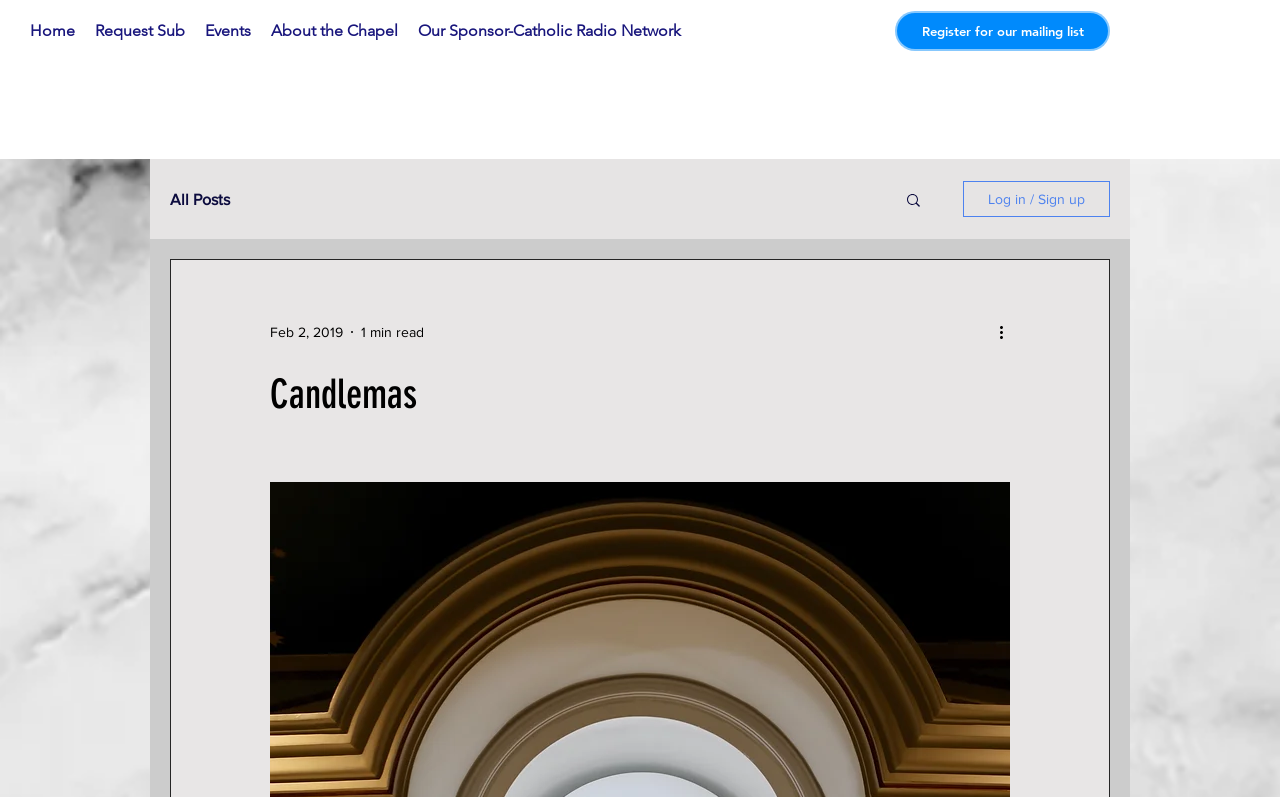Using the information shown in the image, answer the question with as much detail as possible: How many links are in the navigation section?

I counted the number of links under the navigation section, which are 'Home', 'Request Sub', 'Events', 'About the Chapel', and 'Our Sponsor-Catholic Radio Network'.